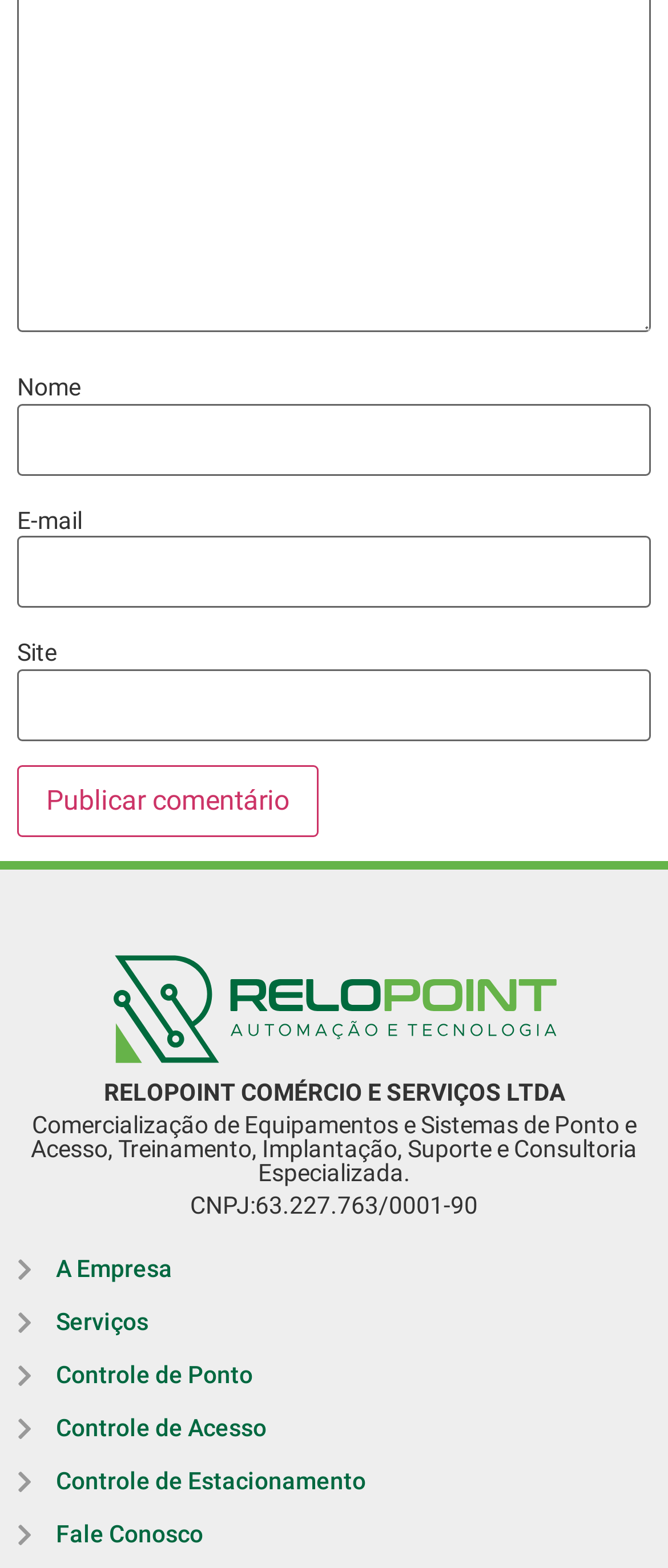Please find the bounding box coordinates of the element that you should click to achieve the following instruction: "Visit the 'A Empresa' page". The coordinates should be presented as four float numbers between 0 and 1: [left, top, right, bottom].

[0.026, 0.798, 0.974, 0.821]